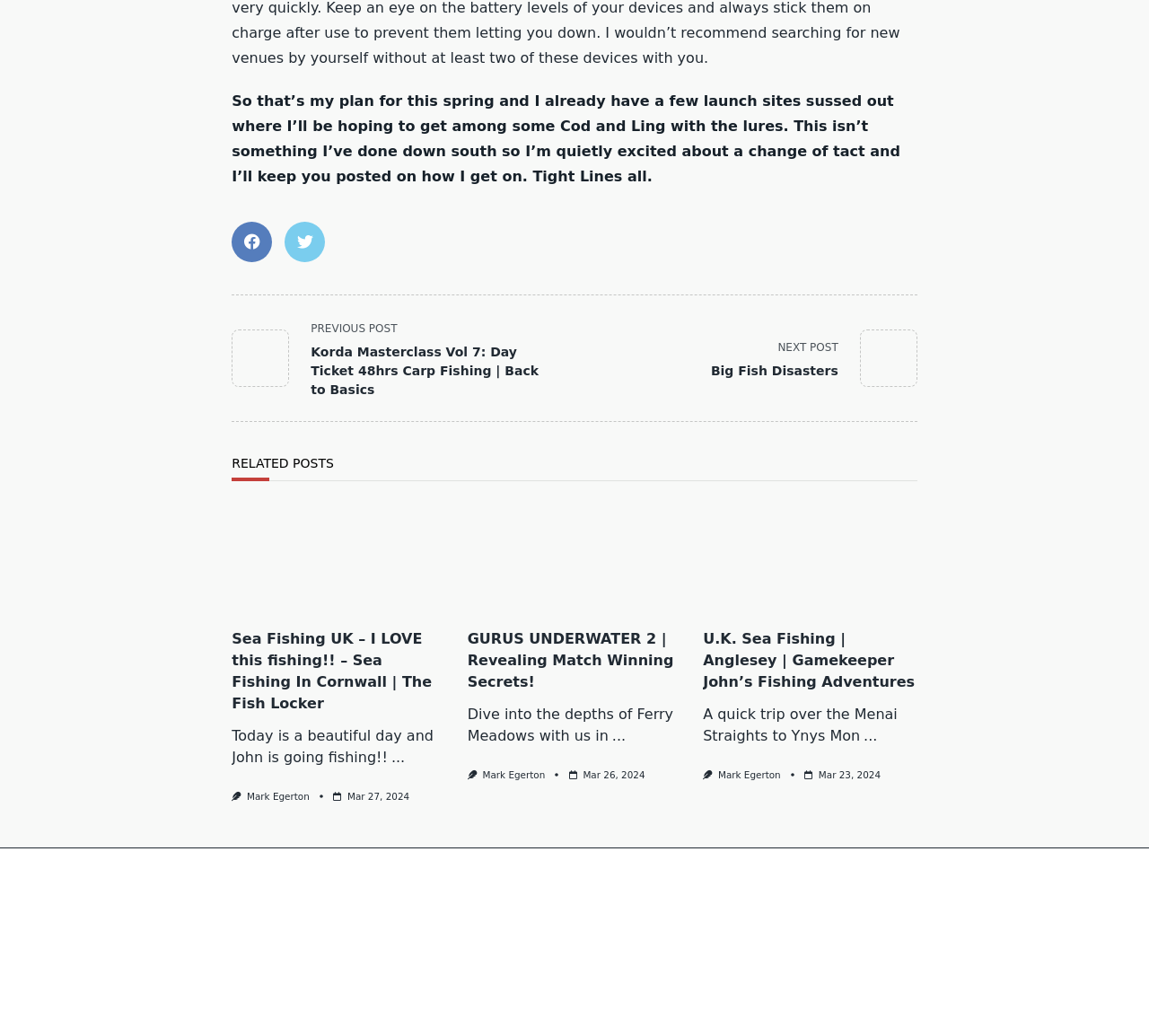Determine the bounding box coordinates for the area that needs to be clicked to fulfill this task: "Read the 'Moving Ideas and Strategies That Every Mover Should Know' article". The coordinates must be given as four float numbers between 0 and 1, i.e., [left, top, right, bottom].

None